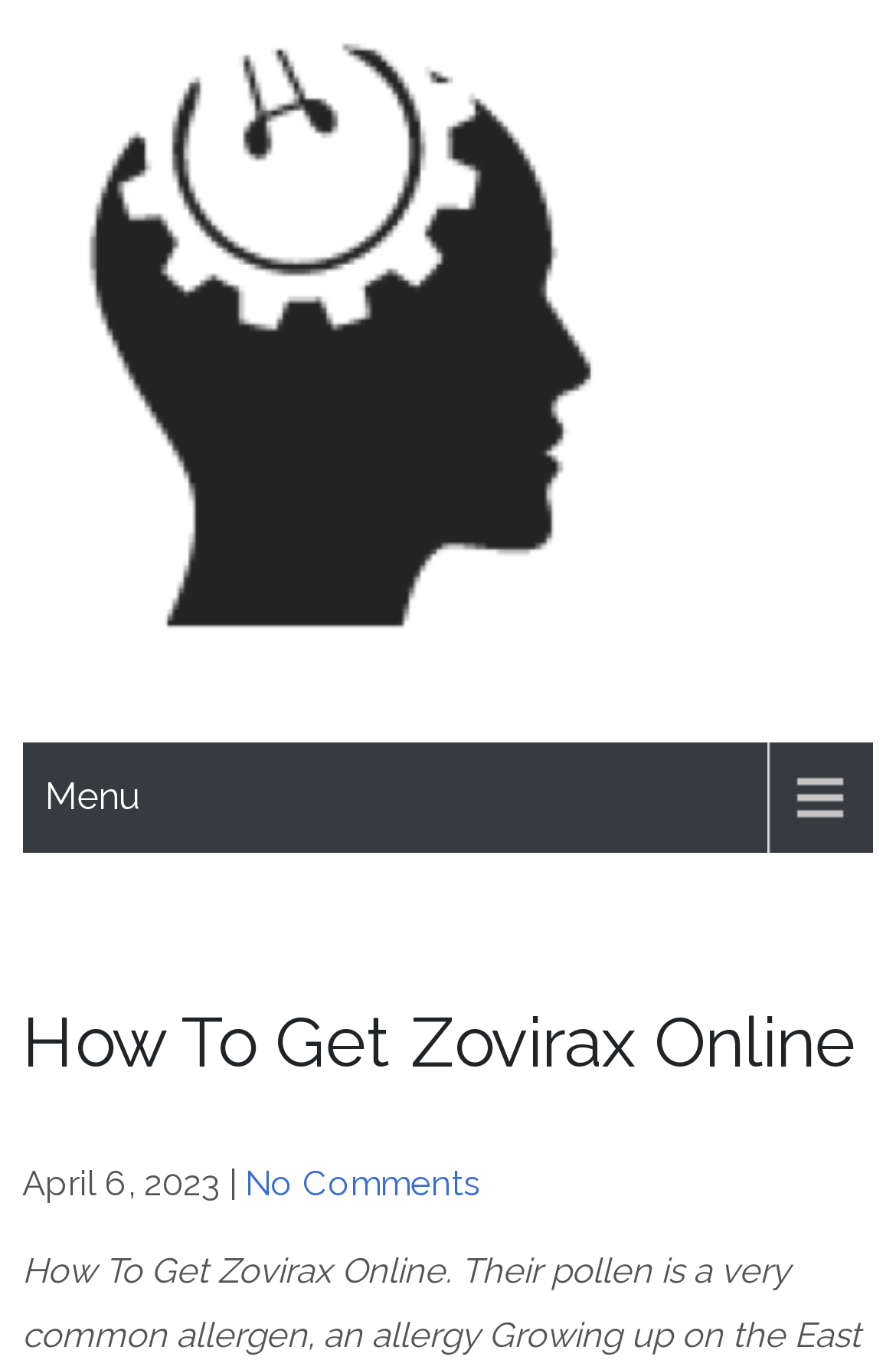Find and provide the bounding box coordinates for the UI element described with: "Deca-Durabolin (Organon)".

None